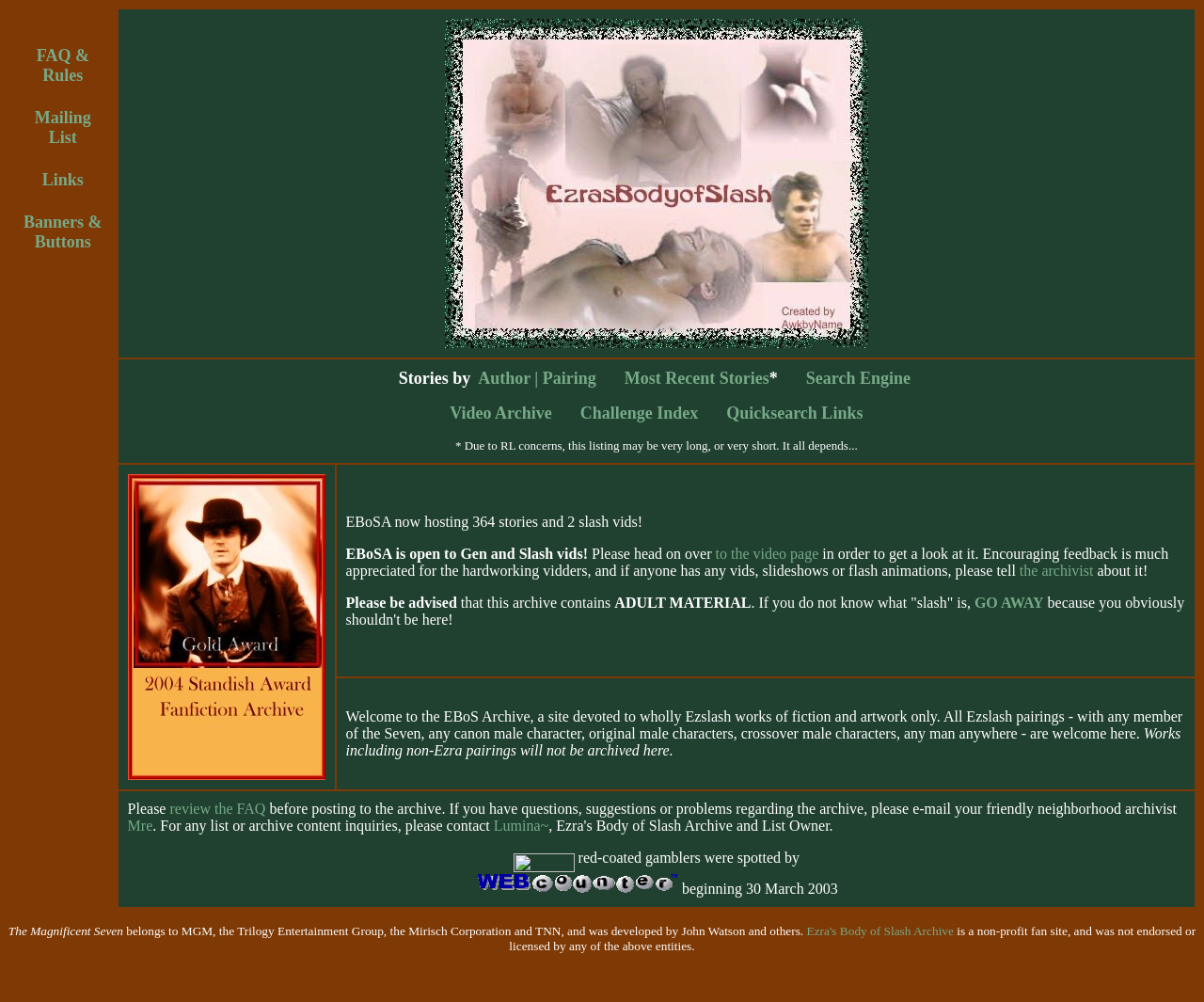Pinpoint the bounding box coordinates of the area that should be clicked to complete the following instruction: "Contact the archivist". The coordinates must be given as four float numbers between 0 and 1, i.e., [left, top, right, bottom].

[0.847, 0.561, 0.908, 0.577]